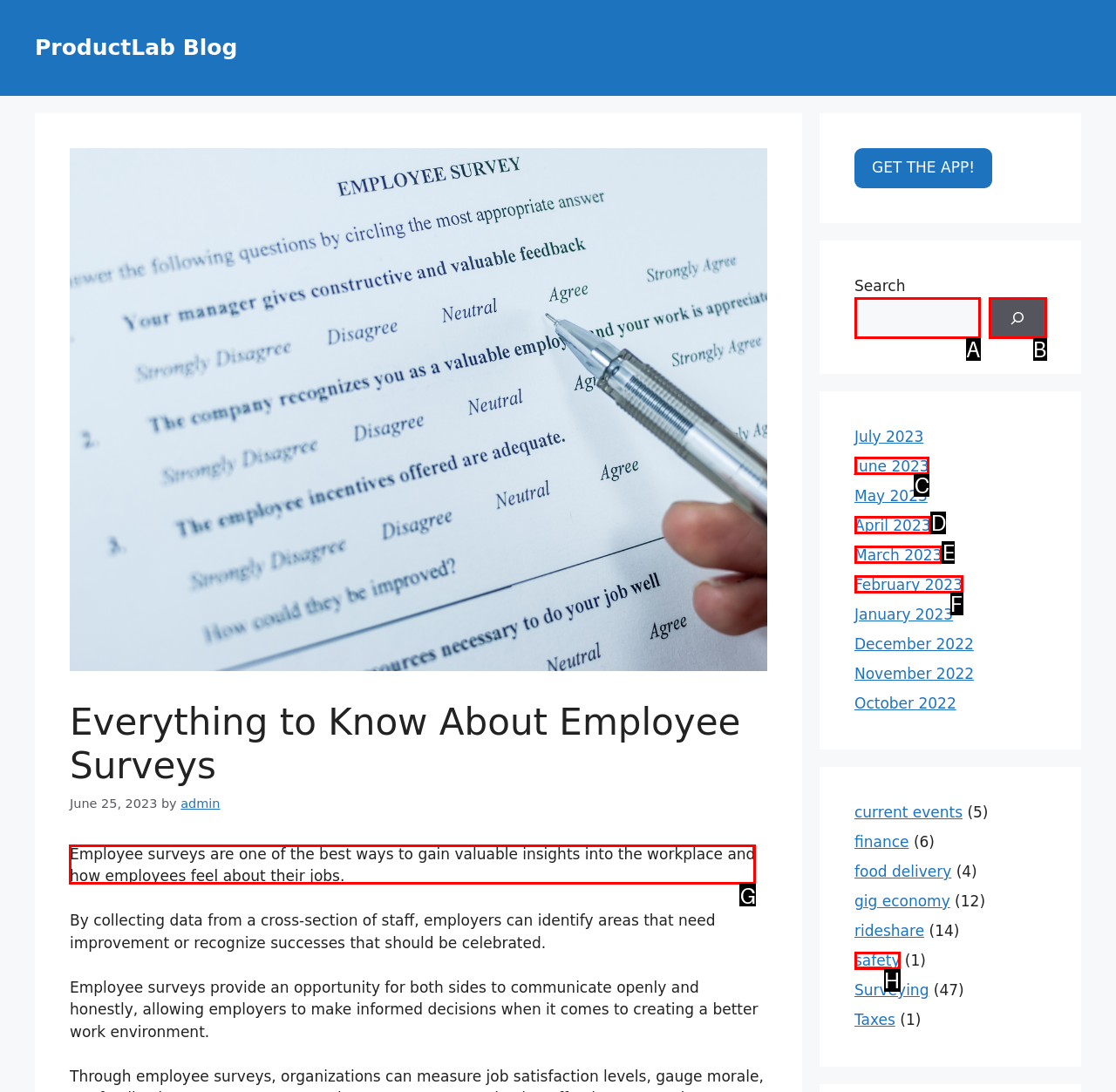To perform the task "Read the article about employee surveys", which UI element's letter should you select? Provide the letter directly.

G